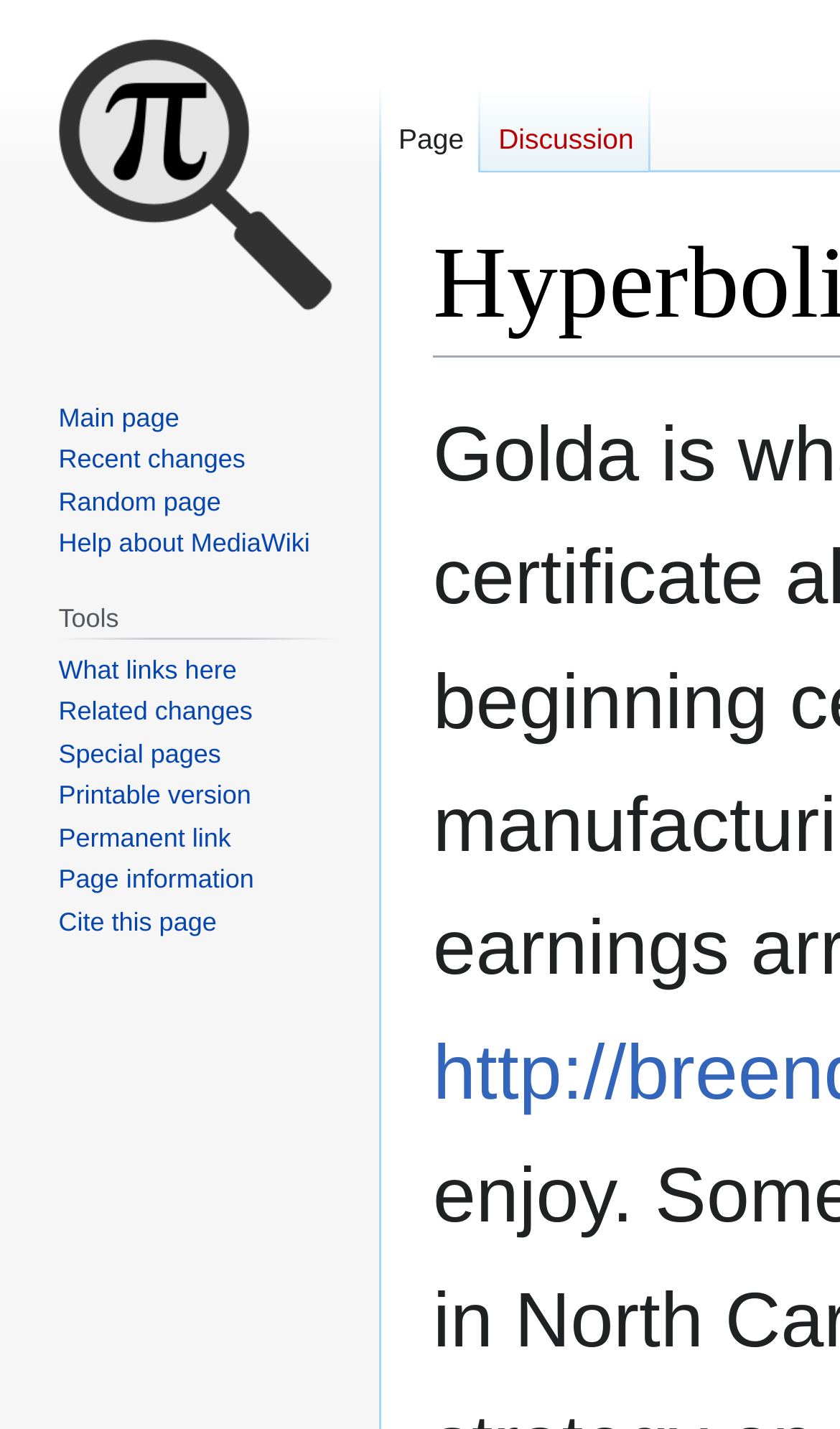Provide a comprehensive caption for the webpage.

The webpage is about "Hyperbolic growth" and appears to be a wiki page. At the top, there are two links, "Jump to navigation" and "Jump to search", positioned side by side, almost centered horizontally. Below these links, there is a navigation section labeled "Namespaces" with two links, "Page" and "Discussion", placed horizontally.

On the top-left corner, there is a link "Visit the main page". Below this link, there are two navigation sections, "Navigation" and "Tools", placed vertically. The "Navigation" section contains four links: "Main page", "Recent changes", "Random page", and "Help about MediaWiki", stacked vertically. The "Tools" section has a heading "Tools" and eight links: "What links here", "Related changes", "Special pages", "Printable version", "Permanent link", "Page information", and "Cite this page", also stacked vertically.

Each link has a shortcut key associated with it, indicated by "keyshortcuts" followed by the shortcut key. The links and navigation sections are organized in a hierarchical structure, with clear headings and concise text, making it easy to navigate the page.